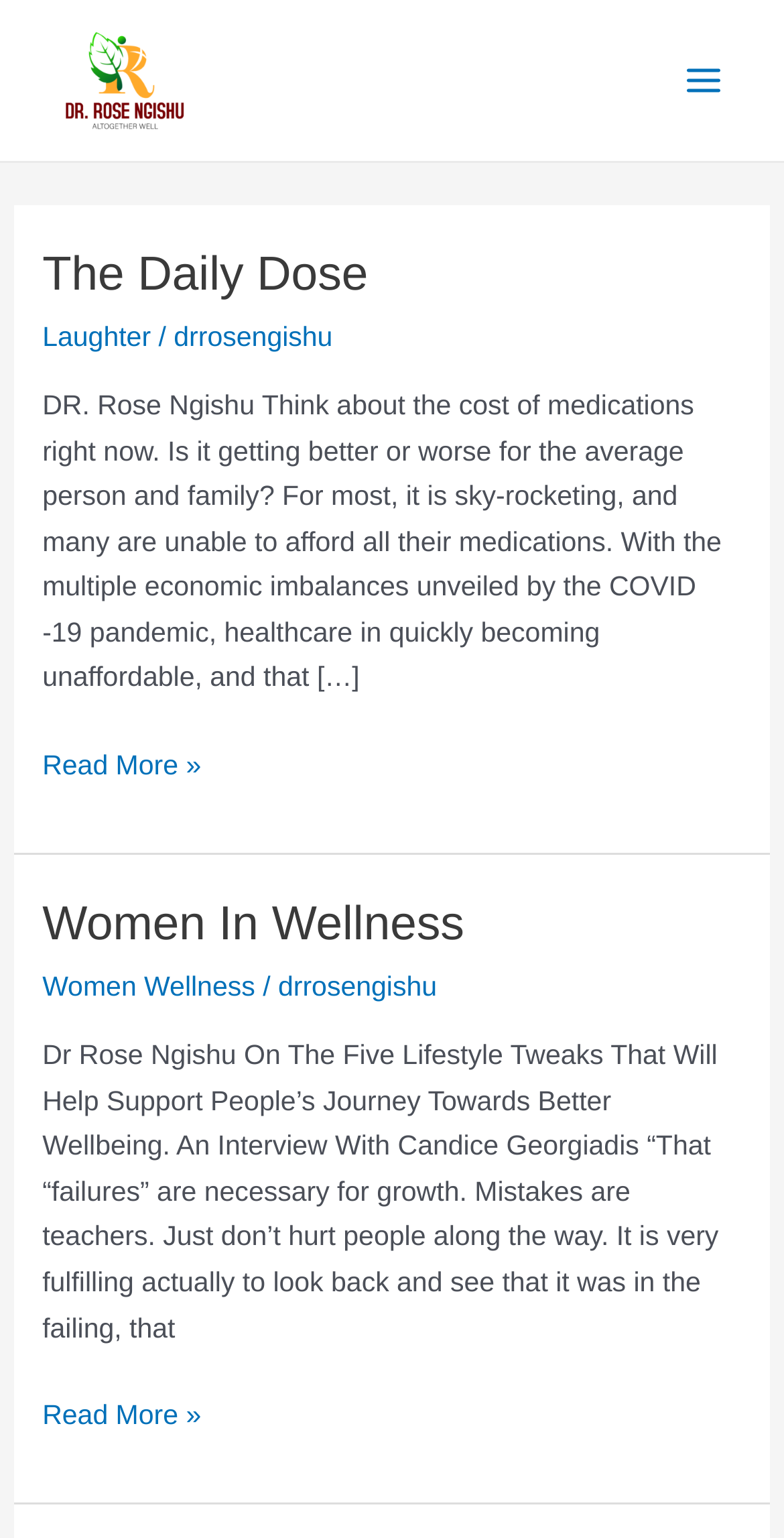Indicate the bounding box coordinates of the element that must be clicked to execute the instruction: "Read the article by 'drrosengishu'". The coordinates should be given as four float numbers between 0 and 1, i.e., [left, top, right, bottom].

[0.222, 0.209, 0.424, 0.228]